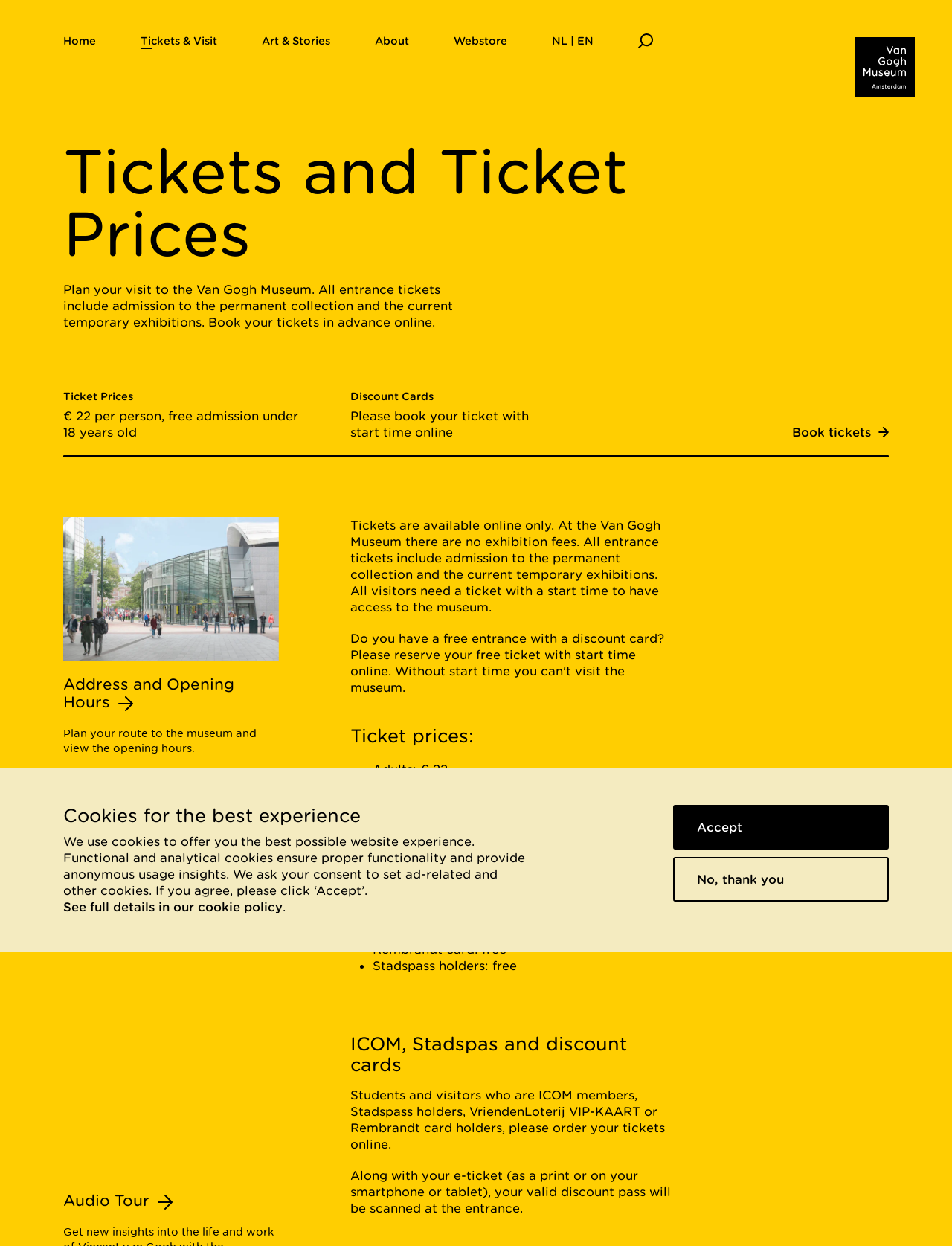Analyze the image and give a detailed response to the question:
What is the minimum age for free admission?

According to the webpage, the ticket prices section states that 'Visitors under 18: free.' This implies that anyone under the age of 18 can enter the museum for free.